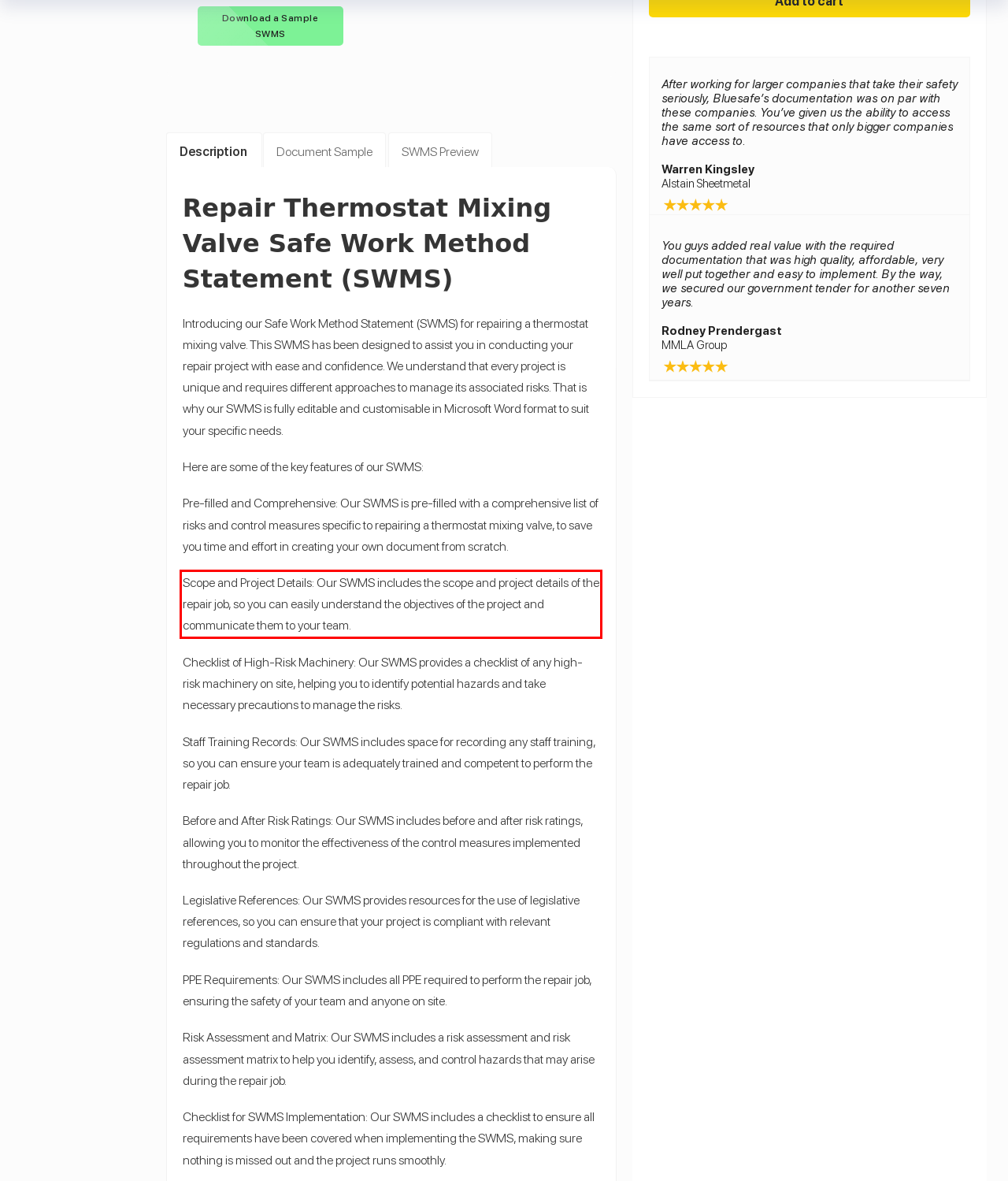Given a screenshot of a webpage with a red bounding box, extract the text content from the UI element inside the red bounding box.

Scope and Project Details: Our SWMS includes the scope and project details of the repair job, so you can easily understand the objectives of the project and communicate them to your team.